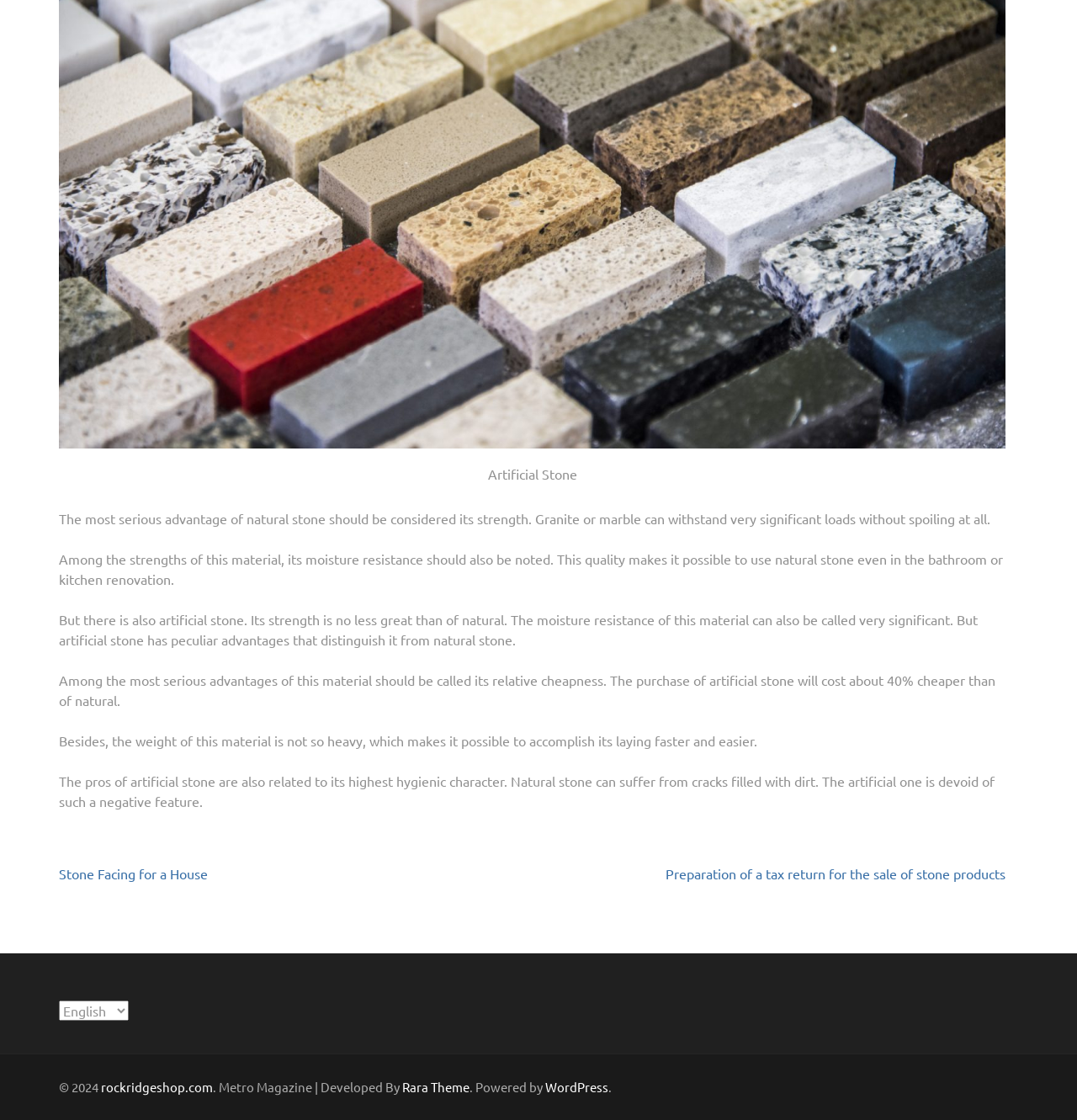What is the benefit of artificial stone in terms of weight?
Based on the image content, provide your answer in one word or a short phrase.

Lighter